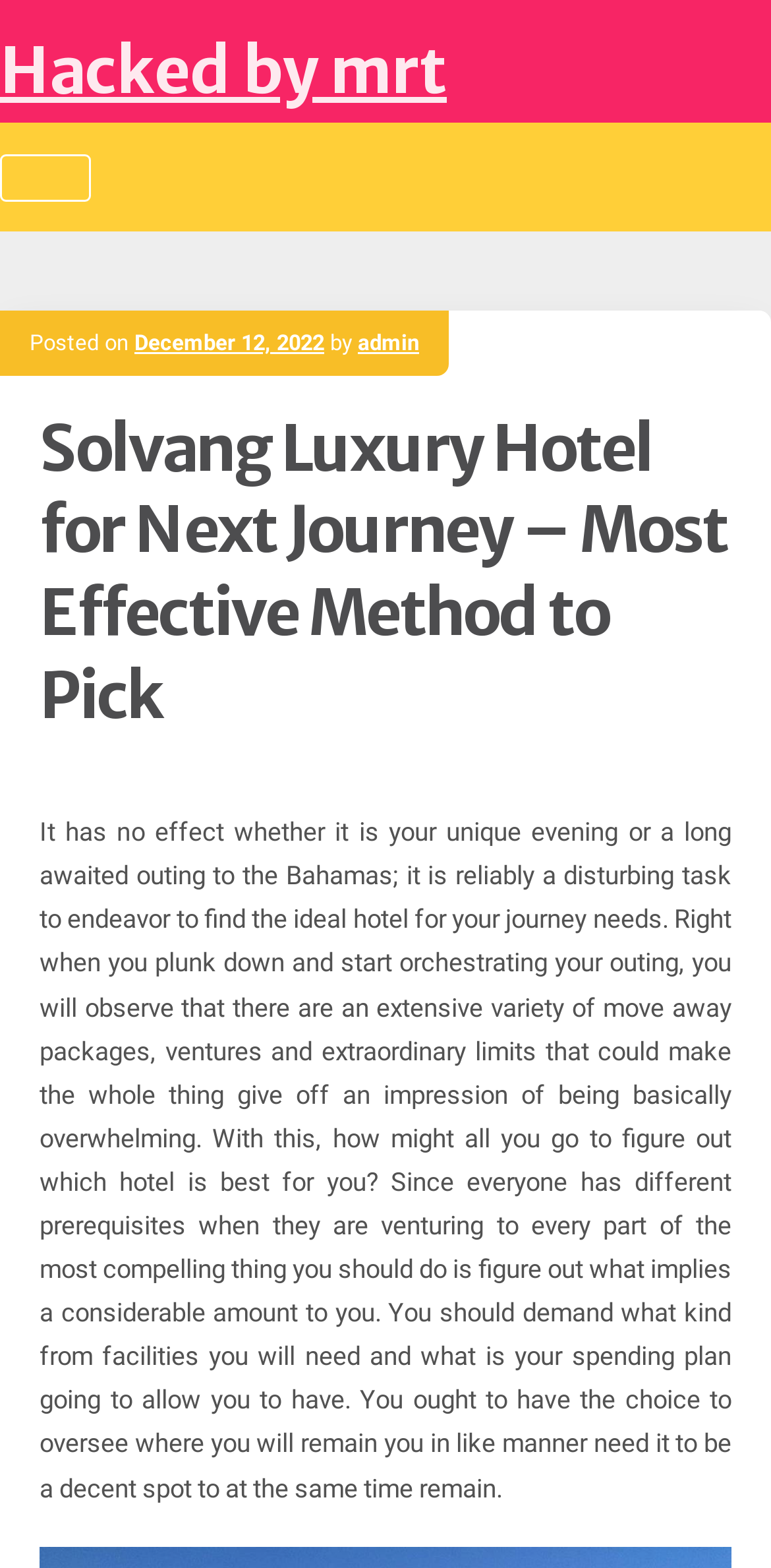Generate a comprehensive description of the contents of the webpage.

The webpage appears to be a blog post or article about selecting a luxury hotel for a journey. At the top-left corner, there is a "Skip to content" link, followed by a link "Hacked by mrt" slightly below it. To the right of these links, there is a button with no text.

Below the button, there is a header section that spans almost the entire width of the page. Within this section, there is a "Posted on" label, followed by a link to the date "December 12, 2022", which also contains a time element. Next to the date, there is a "by" label, followed by a link to the author "admin".

The main heading of the page, "Solvang Luxury Hotel for Next Journey – Most Effective Method to Pick", is located below the date and author information. This heading is centered within the header section.

The main content of the page is a block of text that starts below the header section and occupies most of the page. The text discusses the challenges of finding the ideal hotel for a journey and provides guidance on how to make a decision based on individual requirements and budget.